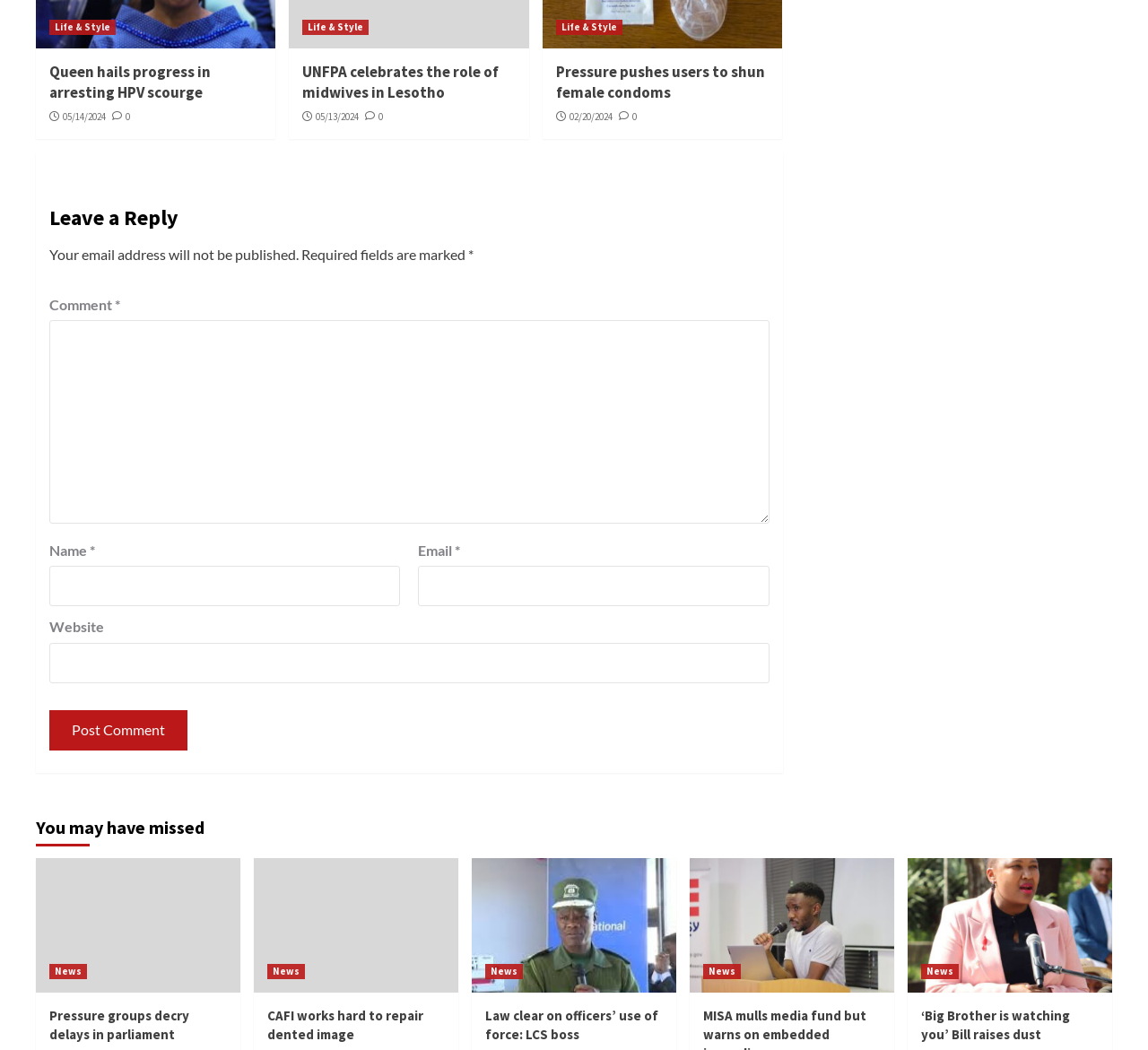Determine the bounding box coordinates of the clickable area required to perform the following instruction: "Click on the 'UNFPA celebrates the role of midwives in Lesotho' article". The coordinates should be represented as four float numbers between 0 and 1: [left, top, right, bottom].

[0.264, 0.059, 0.435, 0.098]